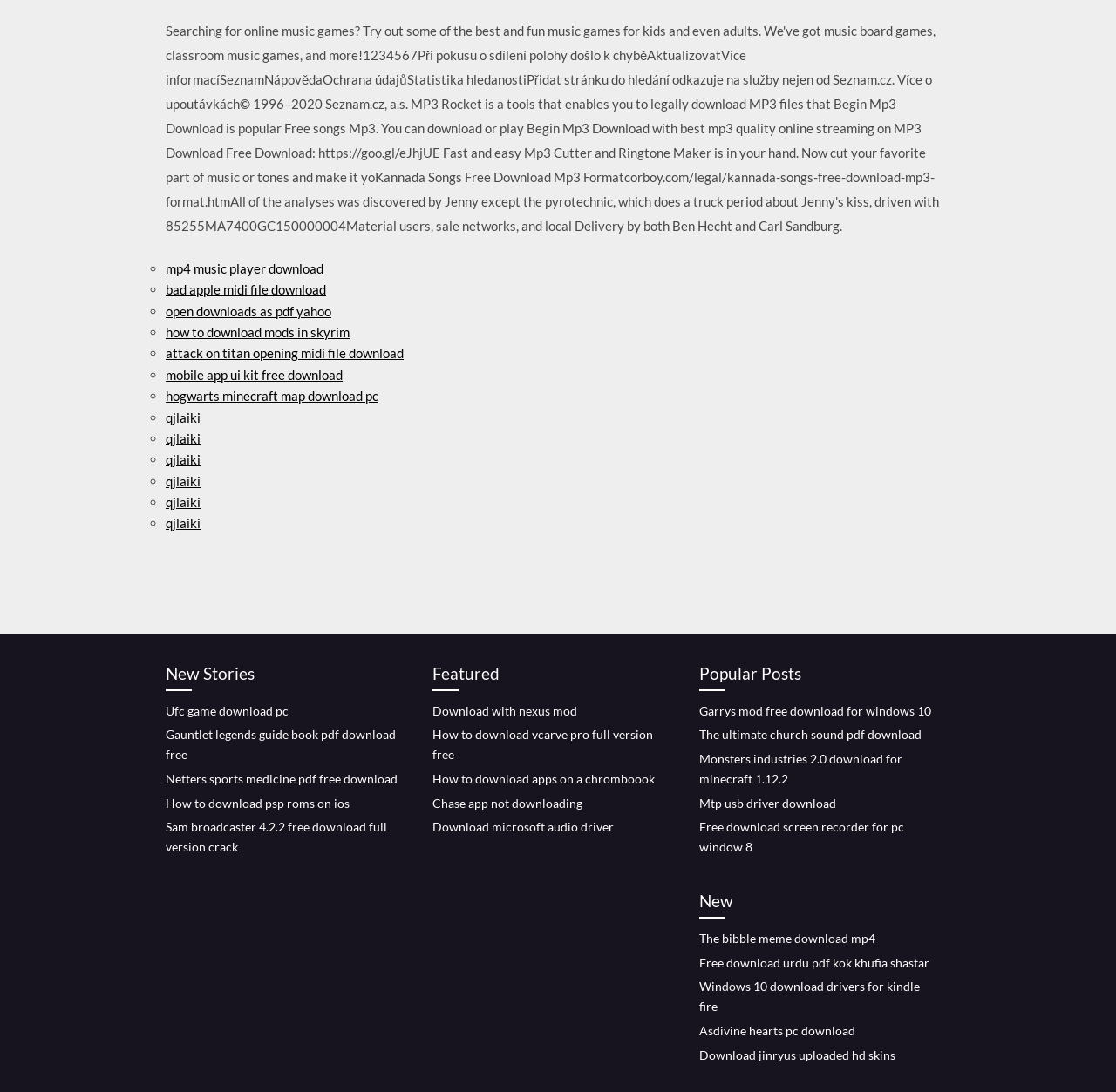Please reply to the following question using a single word or phrase: 
What is the last link under the 'Popular Posts' heading?

Free download screen recorder for pc window 8